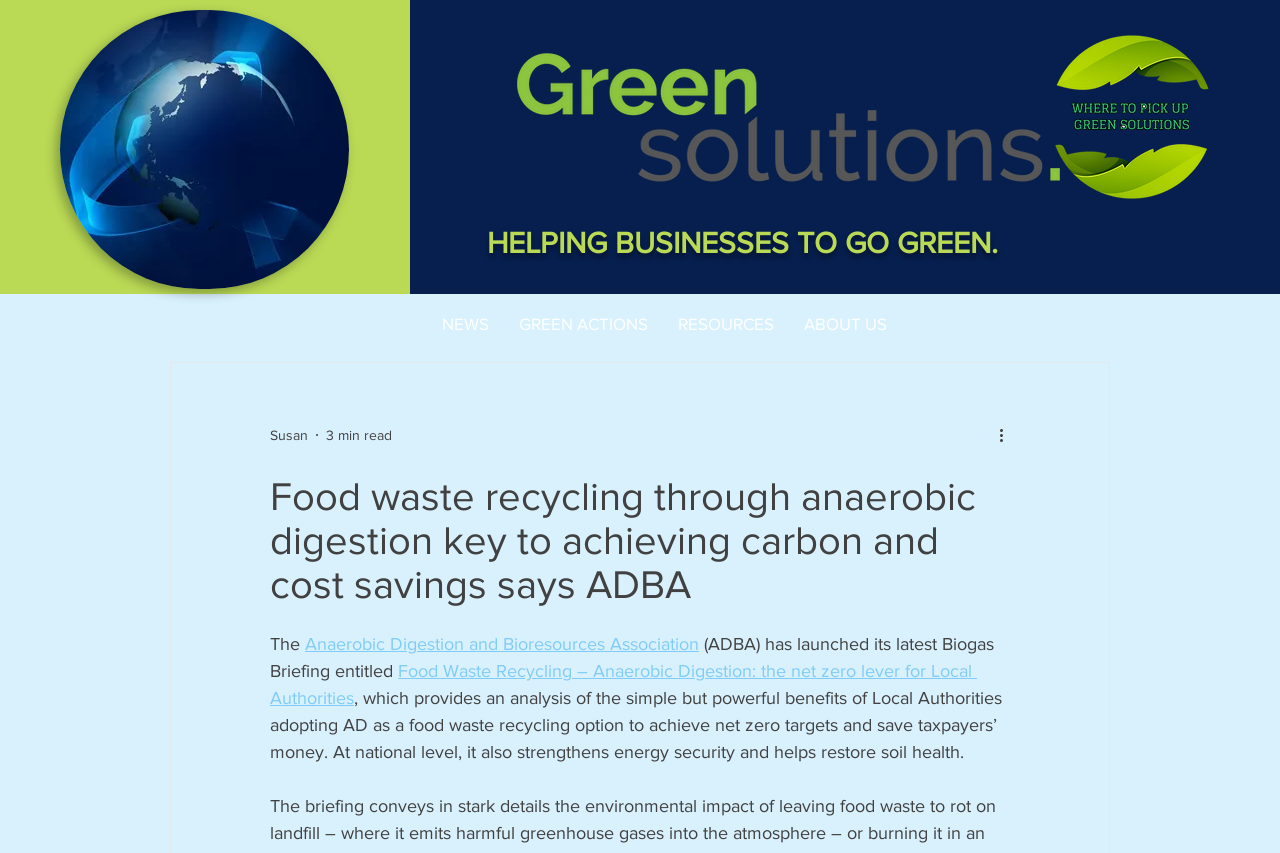Extract the bounding box coordinates for the HTML element that matches this description: "NEWS". The coordinates should be four float numbers between 0 and 1, i.e., [left, top, right, bottom].

[0.333, 0.351, 0.393, 0.409]